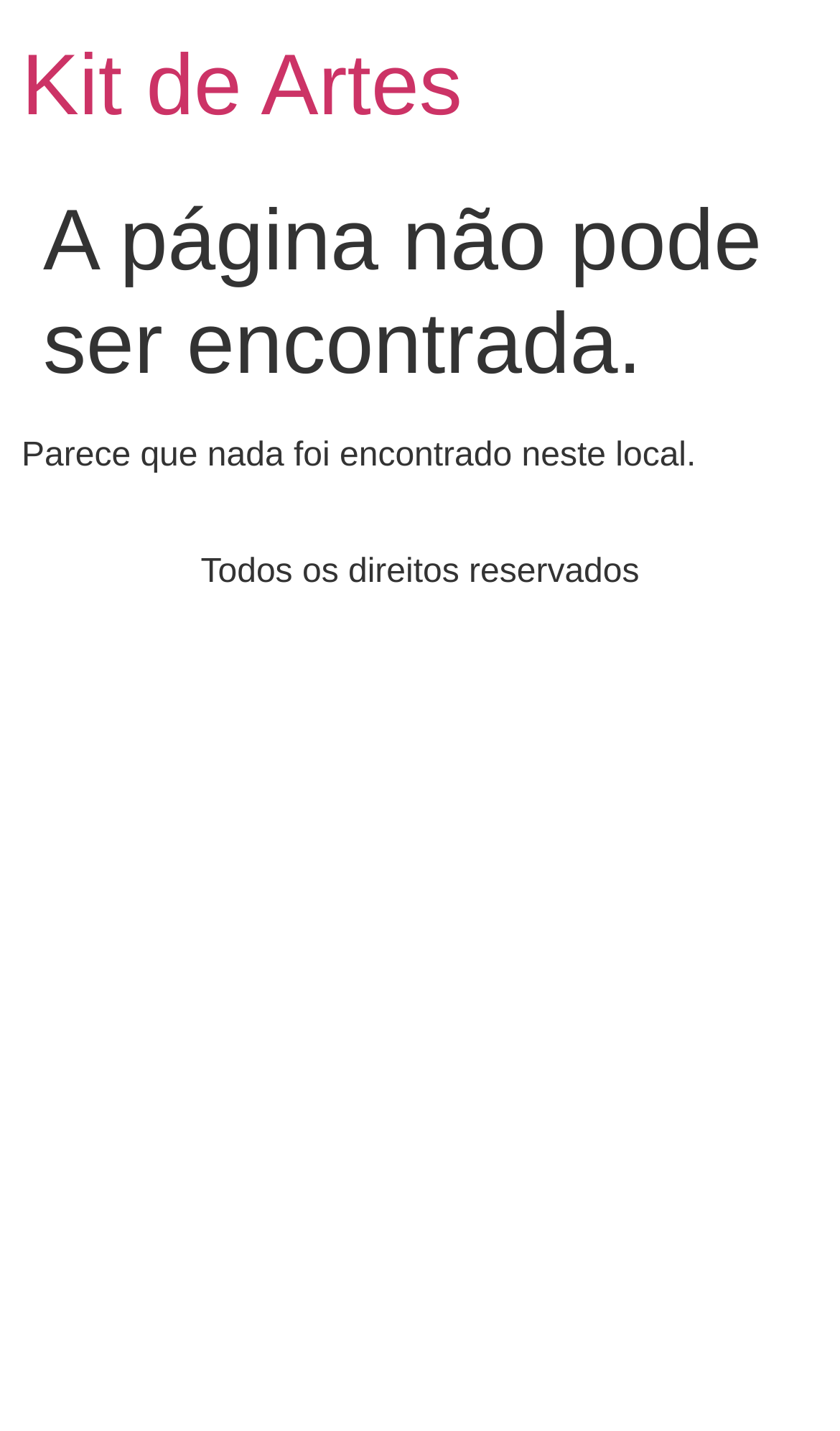Generate a comprehensive description of the contents of the webpage.

The webpage is titled "Page Not Found - Kit de Artes" and appears to be an error page. At the top, there is a heading that reads "Kit de Artes", which is also a clickable link. Below this, there is a main section that takes up most of the page. Within this section, there is a header that displays the error message "A página não pode ser encontrada." (which translates to "The page cannot be found.") in a prominent heading style. 

Underneath the error message, there is a paragraph of text that says "Parece que nada foi encontrado neste local." (which translates to "It seems that nothing was found at this location."). This text is positioned roughly in the middle of the page. 

At the bottom of the page, there is a footer section that contains a line of text that reads "Todos os direitos reservados" (which translates to "All rights reserved."). This text is centered horizontally and positioned near the bottom of the page.